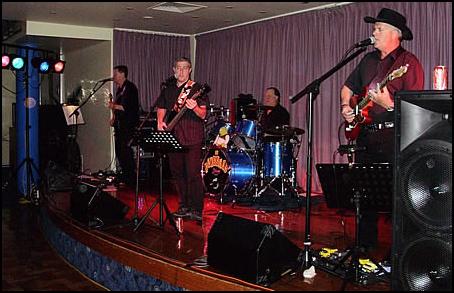What type of instruments are being played?
Give a single word or phrase as your answer by examining the image.

Guitars and drums